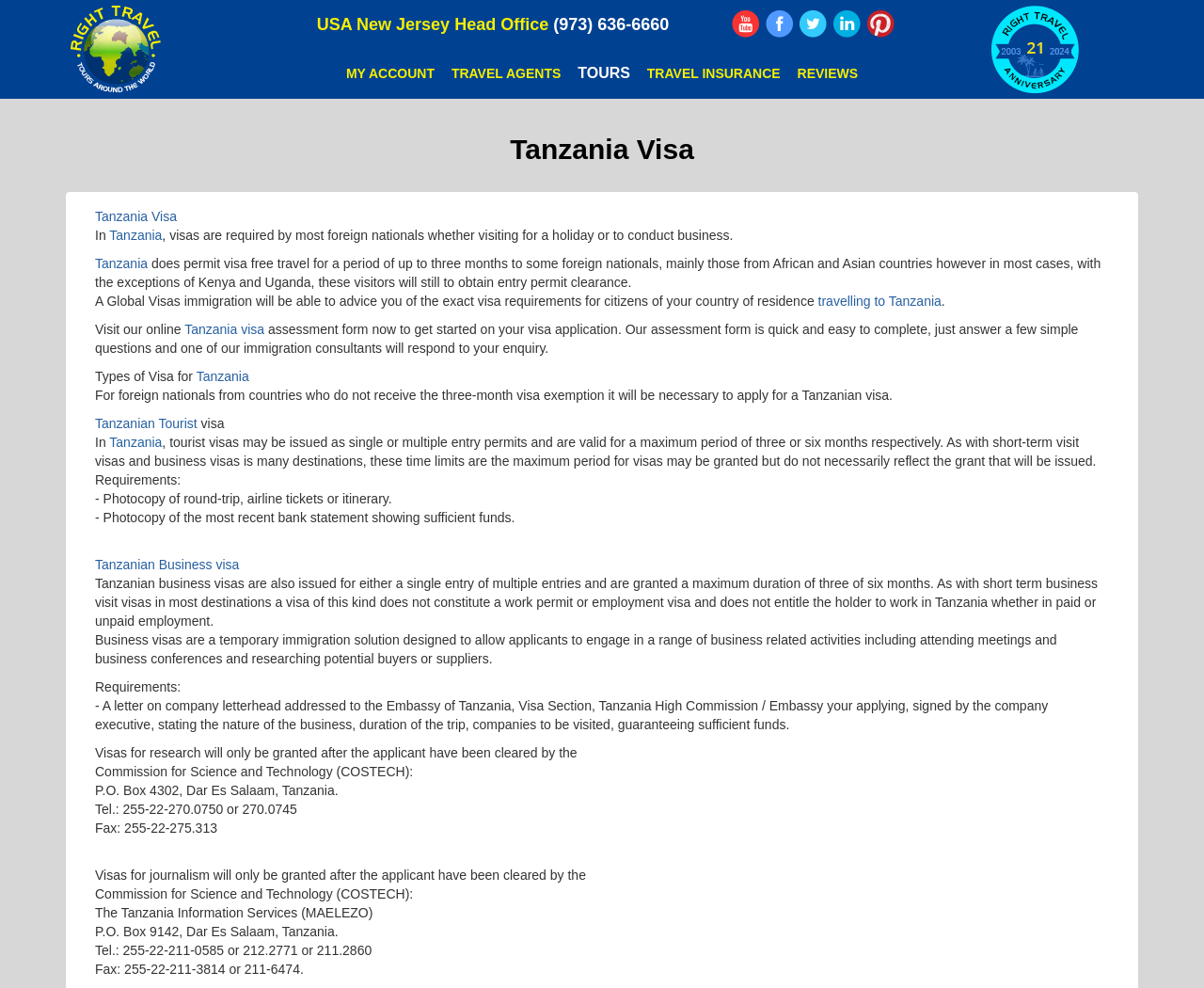Carefully observe the image and respond to the question with a detailed answer:
What is the maximum duration of a Tanzanian tourist visa?

According to the webpage, a Tanzanian tourist visa may be issued as a single or multiple entry permit and is valid for a maximum period of three or six months respectively.